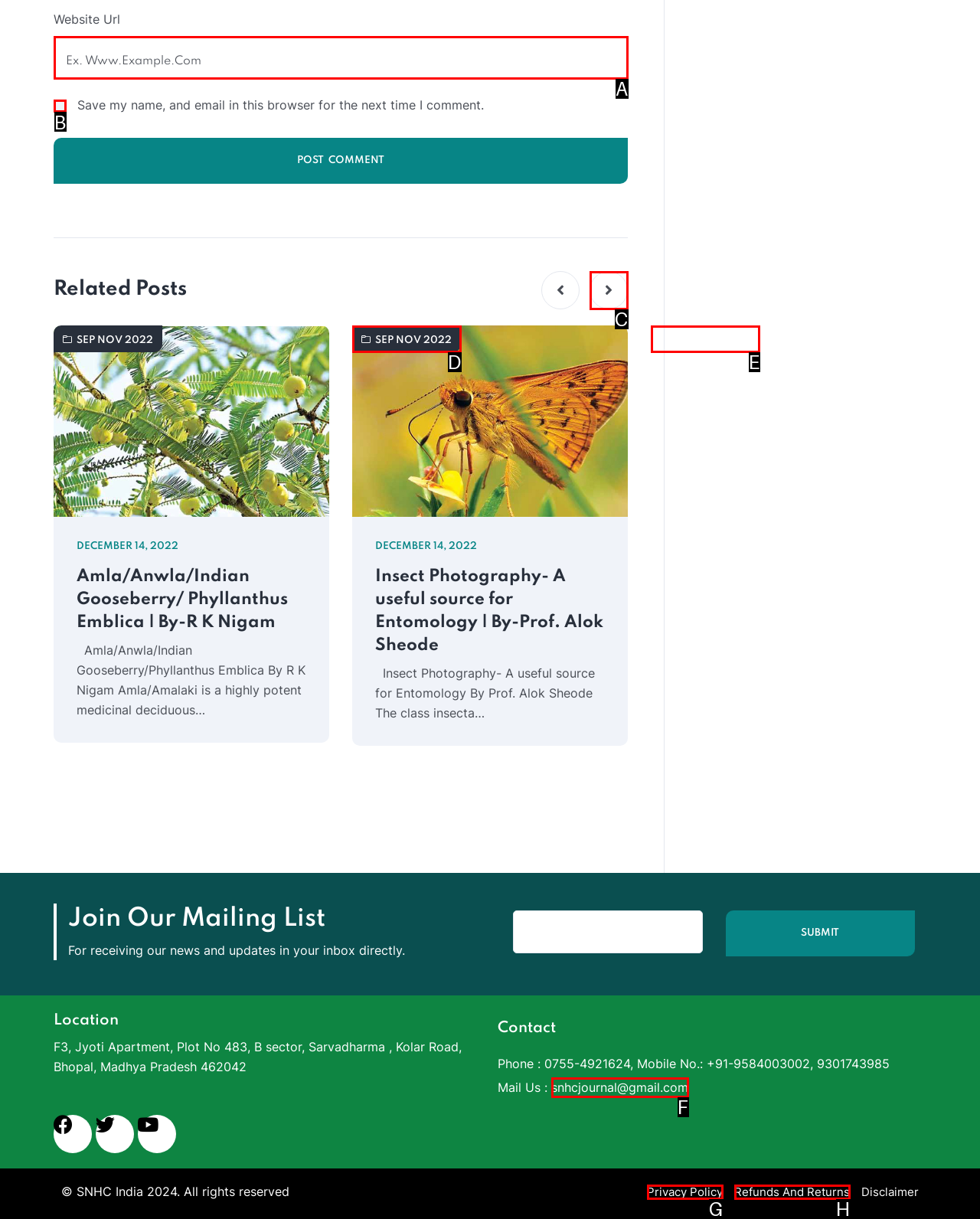Identify the correct UI element to click on to achieve the task: Enter website URL. Provide the letter of the appropriate element directly from the available choices.

A